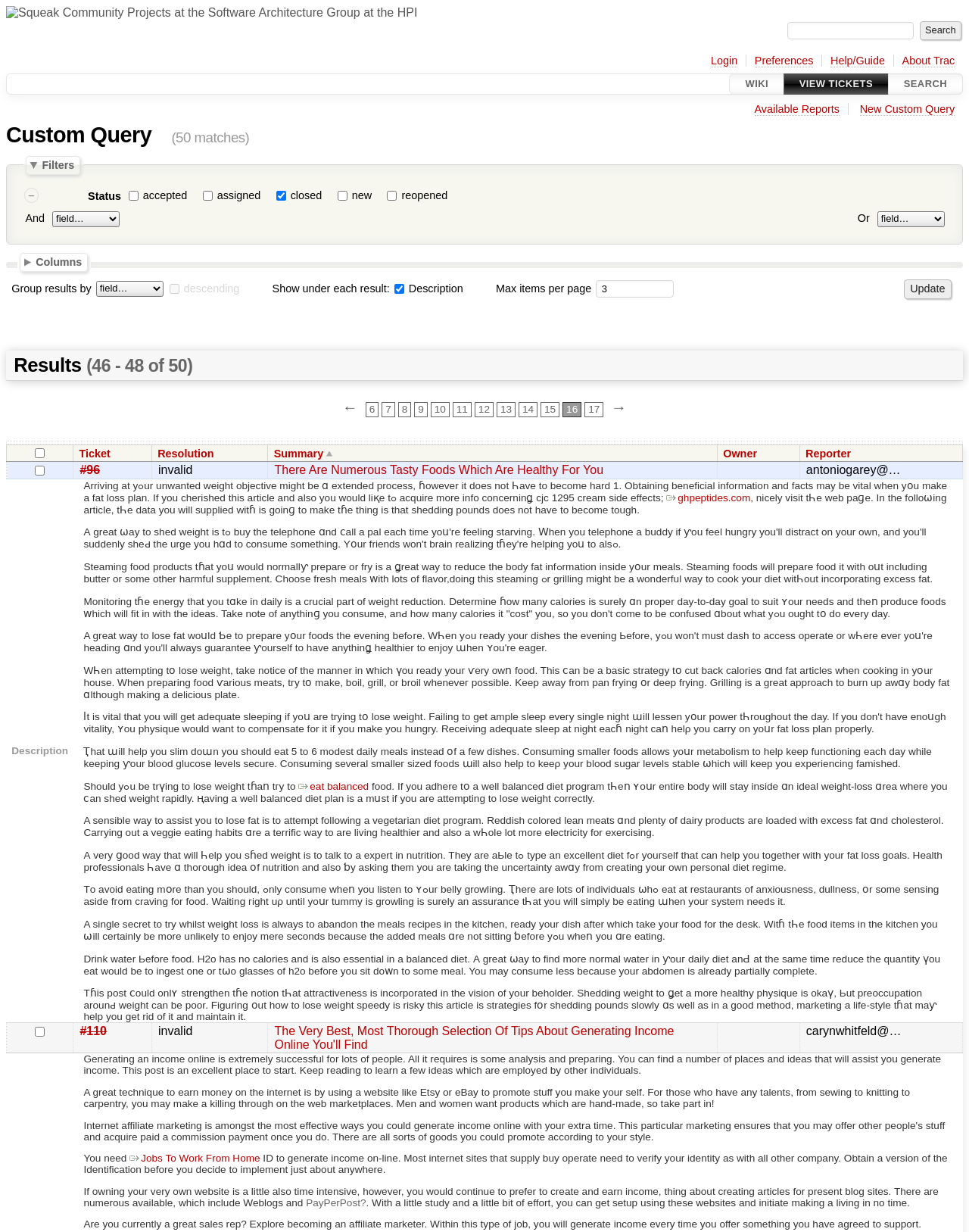Could you locate the bounding box coordinates for the section that should be clicked to accomplish this task: "Click on 'Log in'".

None